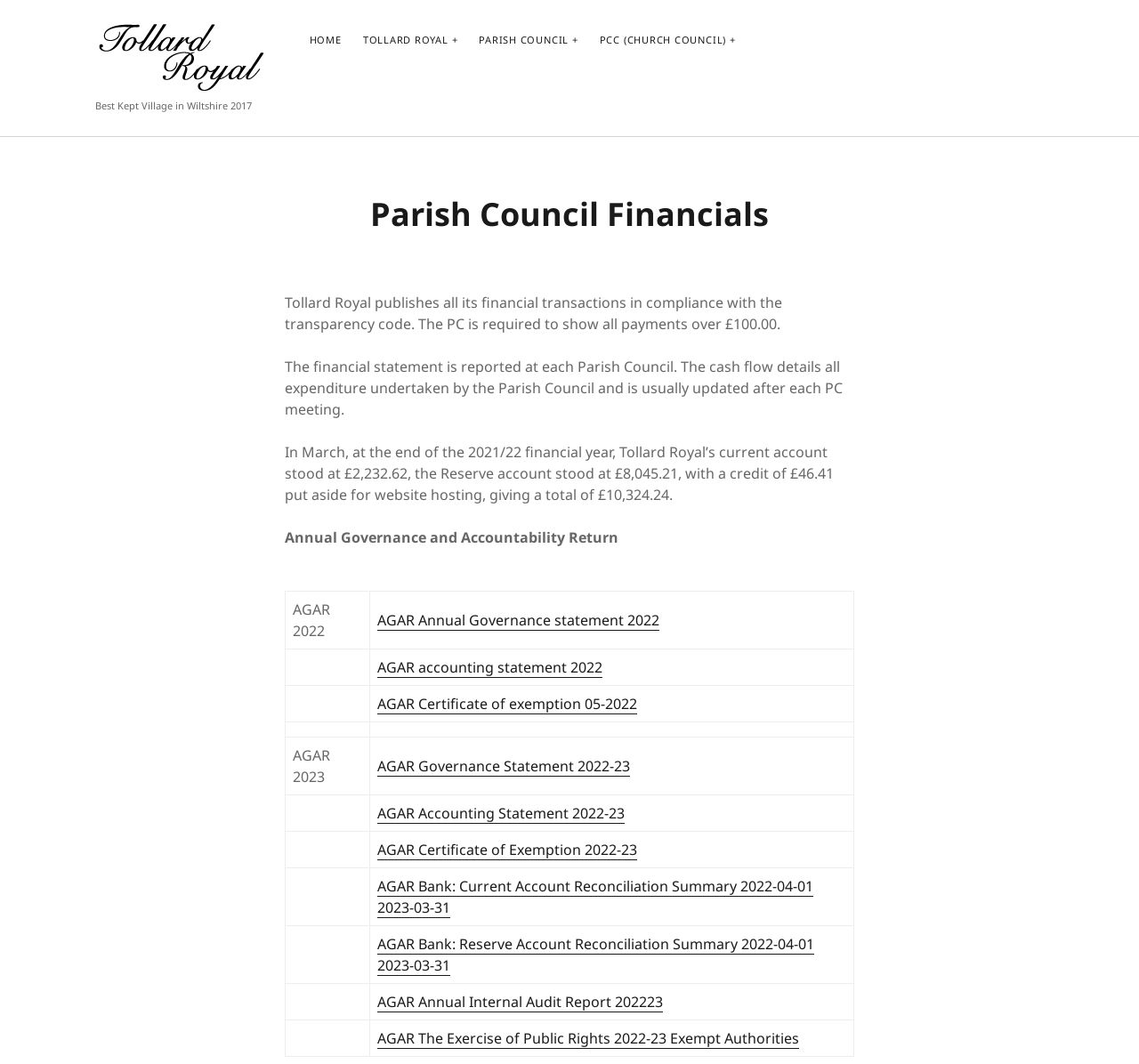Identify the bounding box coordinates of the clickable region necessary to fulfill the following instruction: "Browse by author". The bounding box coordinates should be four float numbers between 0 and 1, i.e., [left, top, right, bottom].

None